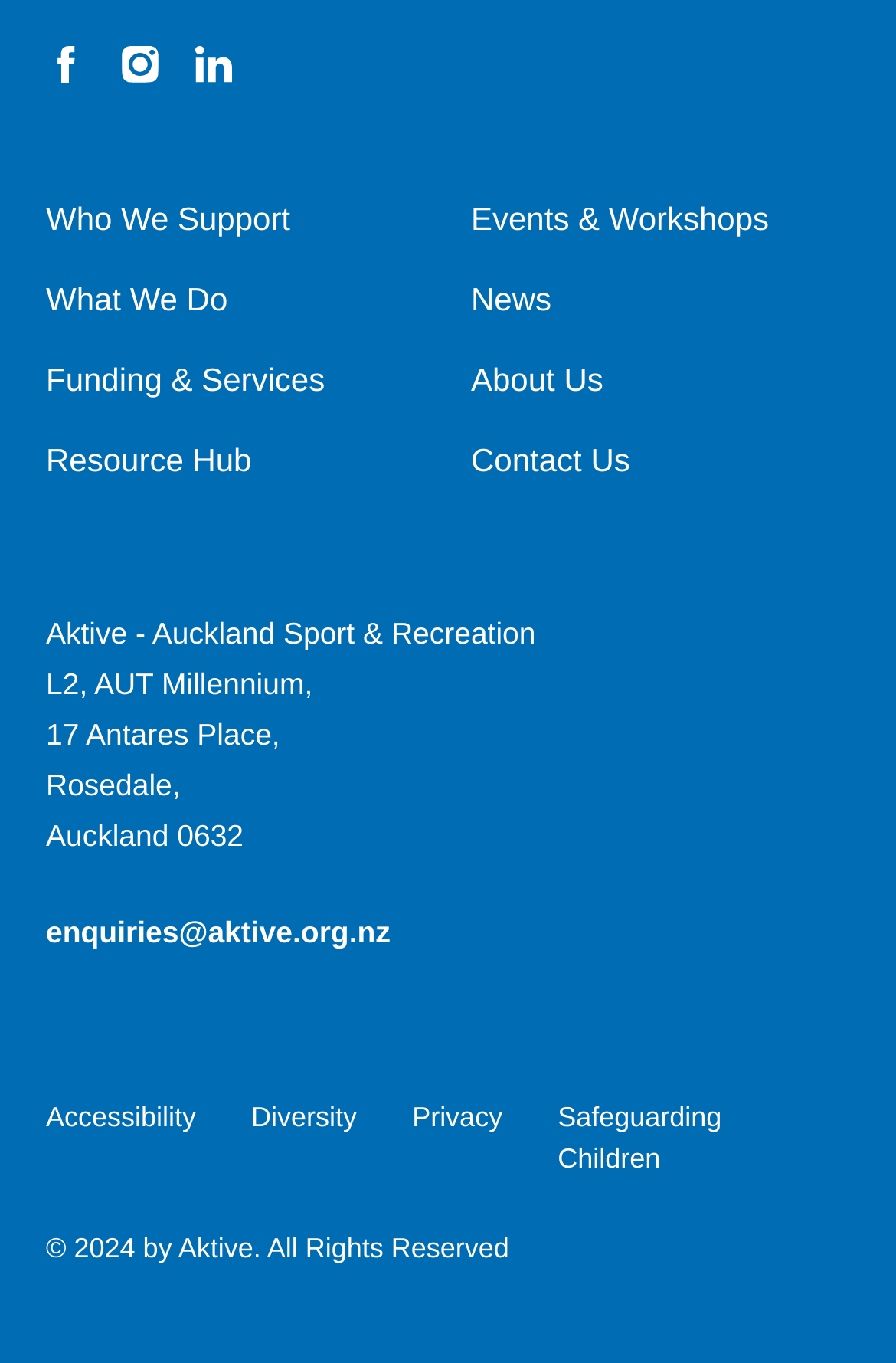What is the year of copyright for the webpage?
Use the image to answer the question with a single word or phrase.

2024